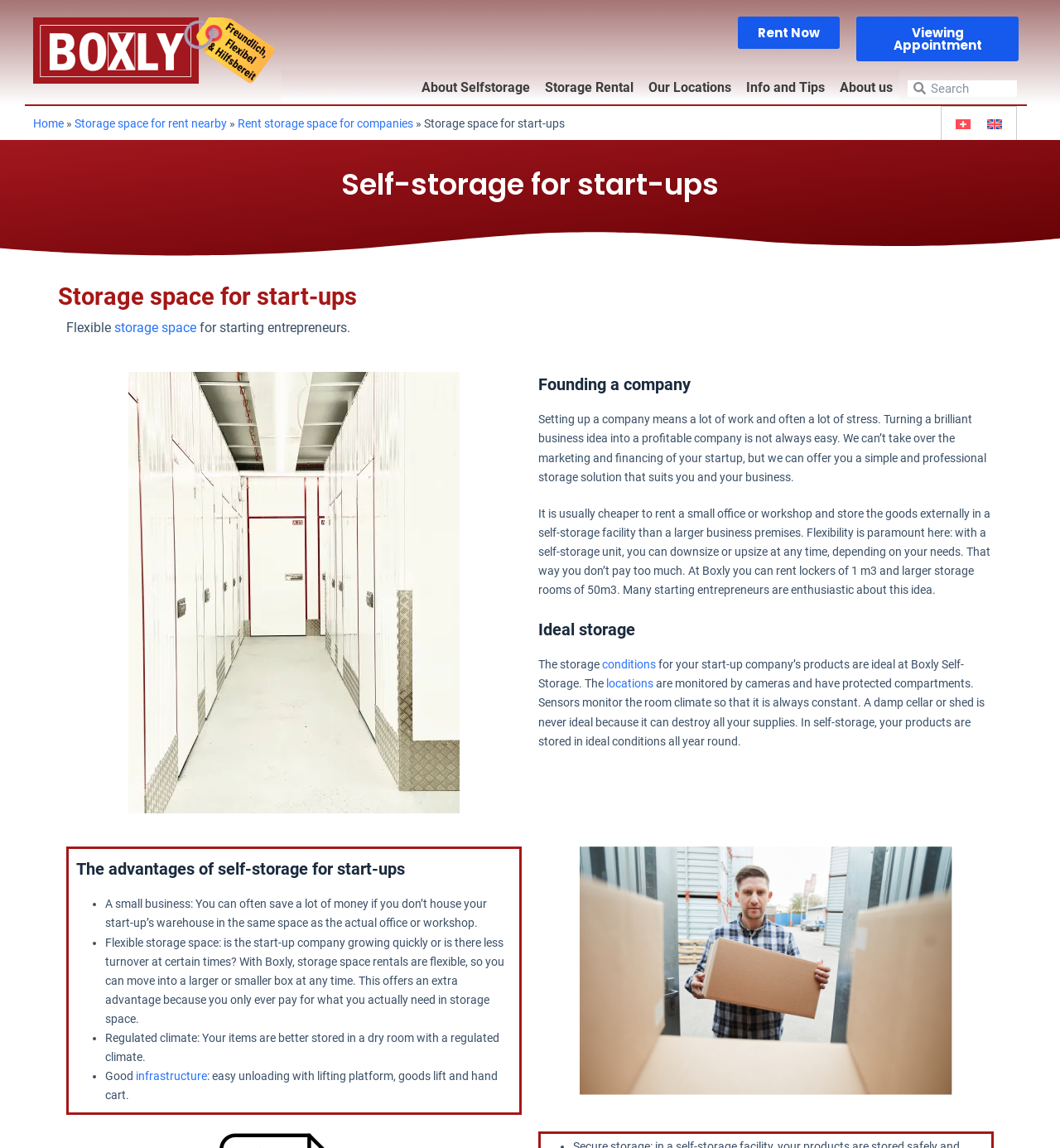What is the benefit of renting a small office or workshop and storing goods externally?
Please use the image to deliver a detailed and complete answer.

The webpage states that 'It is usually cheaper to rent a small office or workshop and store the goods externally in a self-storage facility than a larger business premises', which implies that renting a small office or workshop and storing goods externally is a cost-effective option.